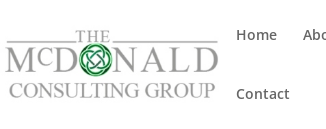How many navigation links are present?
Provide a detailed answer to the question using information from the image.

The webpage has three navigation links, namely 'Home', 'About', and 'Contact', which facilitate easy access to various sections of the website.